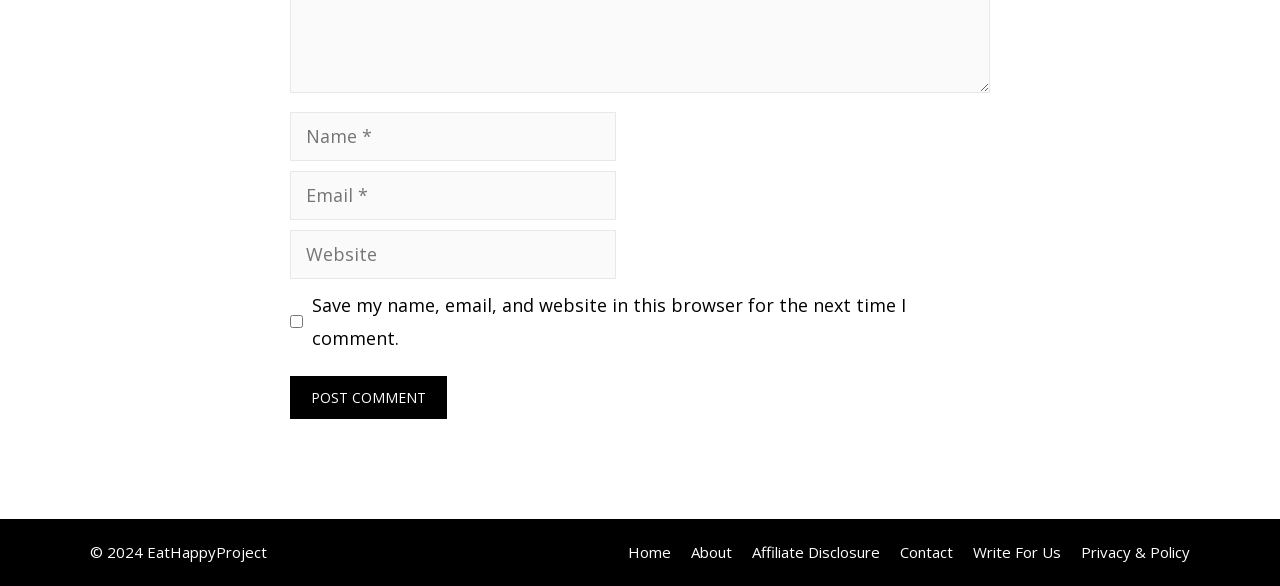Using the webpage screenshot and the element description parent_node: Comment name="url" placeholder="Website", determine the bounding box coordinates. Specify the coordinates in the format (top-left x, top-left y, bottom-right x, bottom-right y) with values ranging from 0 to 1.

[0.227, 0.393, 0.481, 0.477]